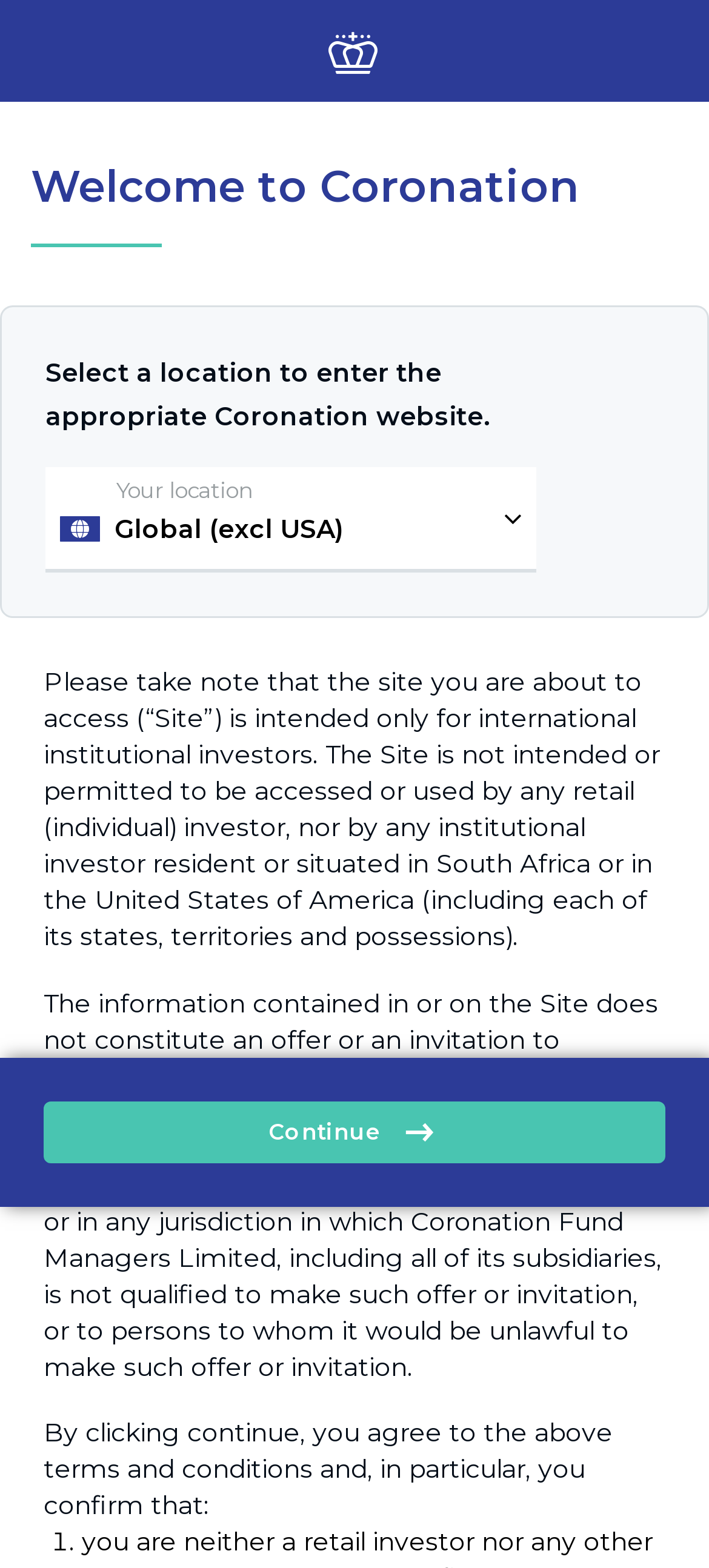What type of investors is the site intended for?
Please look at the screenshot and answer in one word or a short phrase.

International institutional investors